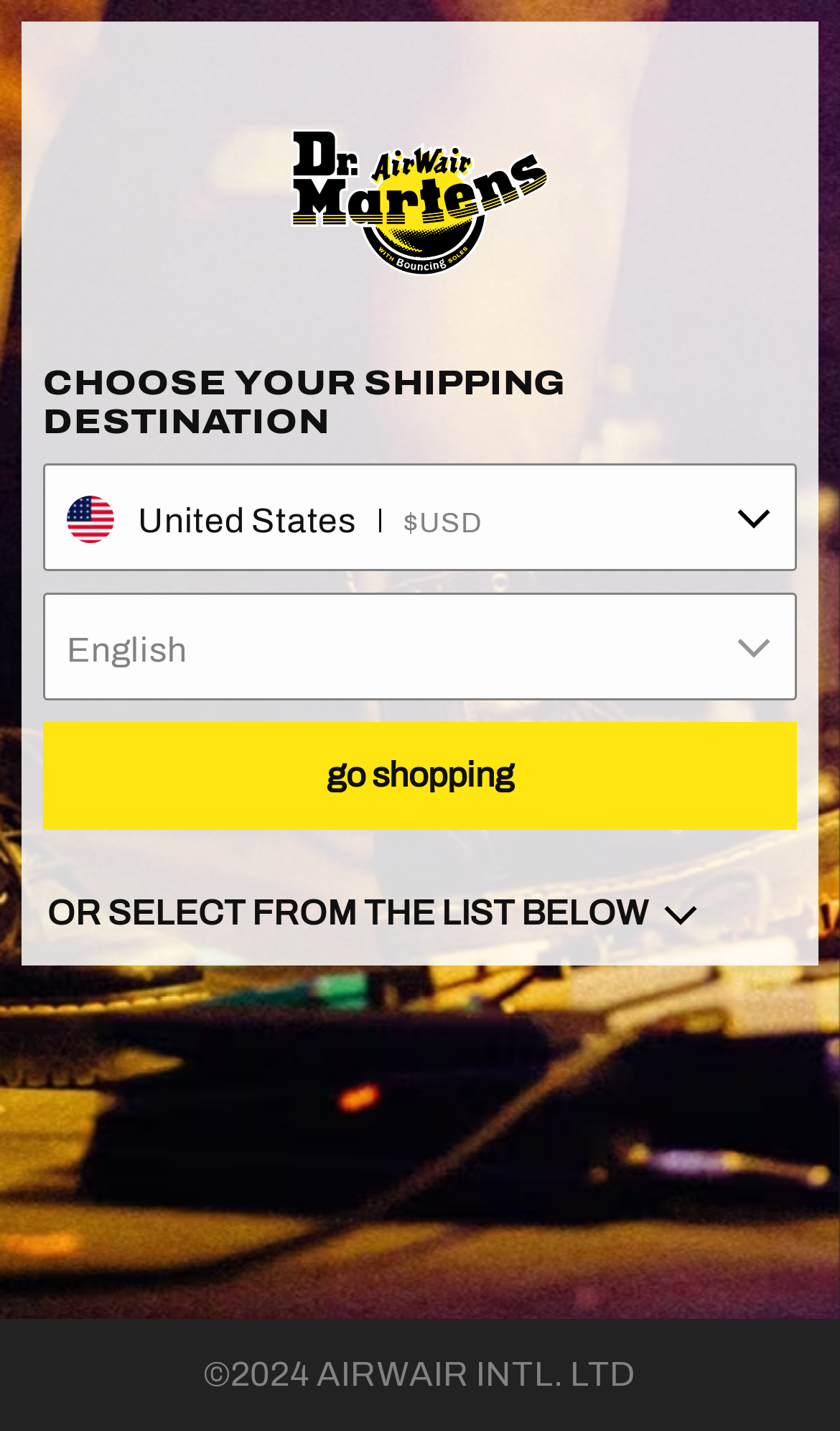Extract the bounding box coordinates for the UI element described by the text: "English". The coordinates should be in the form of [left, top, right, bottom] with values between 0 and 1.

[0.051, 0.415, 0.949, 0.49]